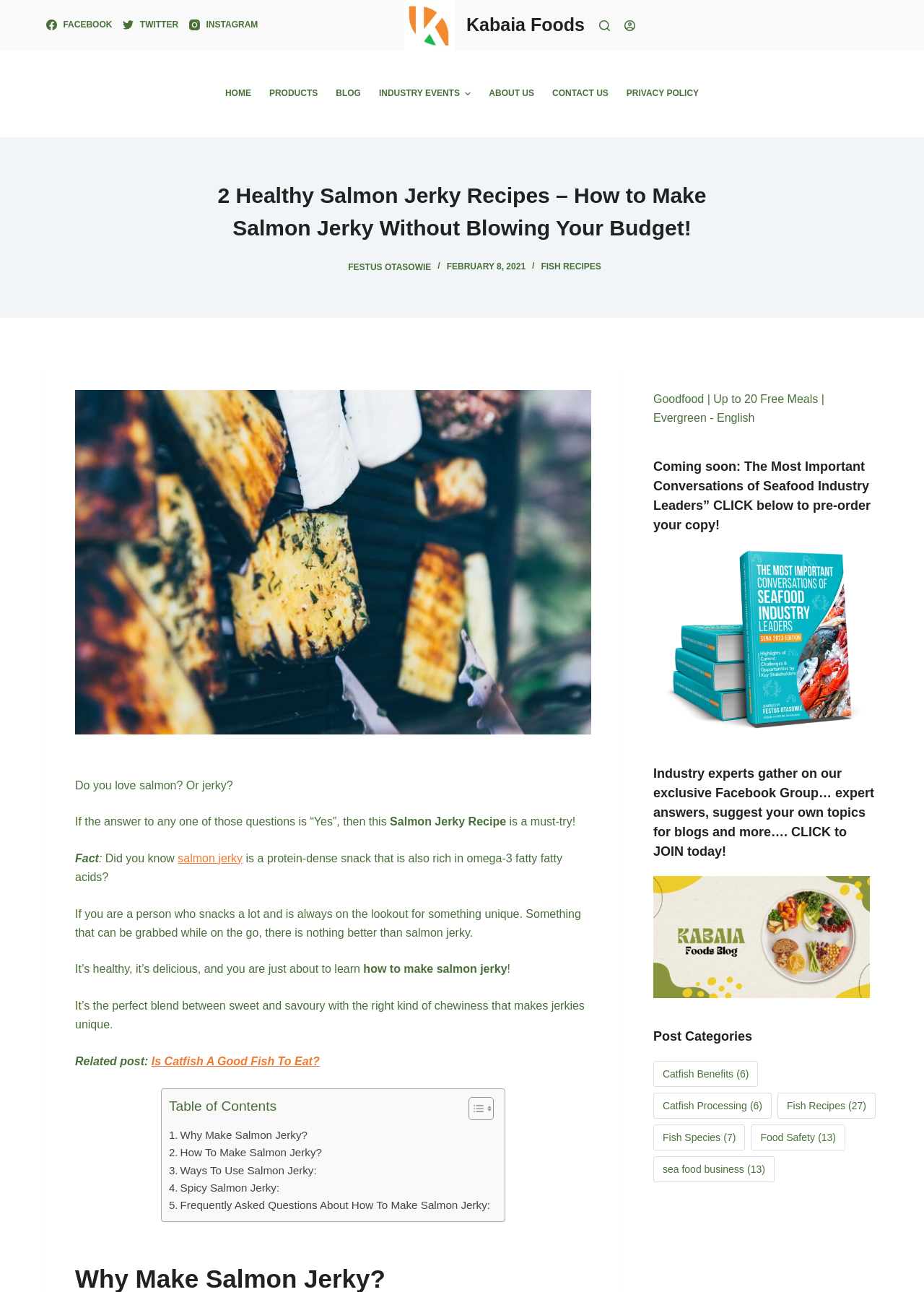Please specify the bounding box coordinates of the region to click in order to perform the following instruction: "Click on Facebook link".

[0.05, 0.014, 0.121, 0.025]